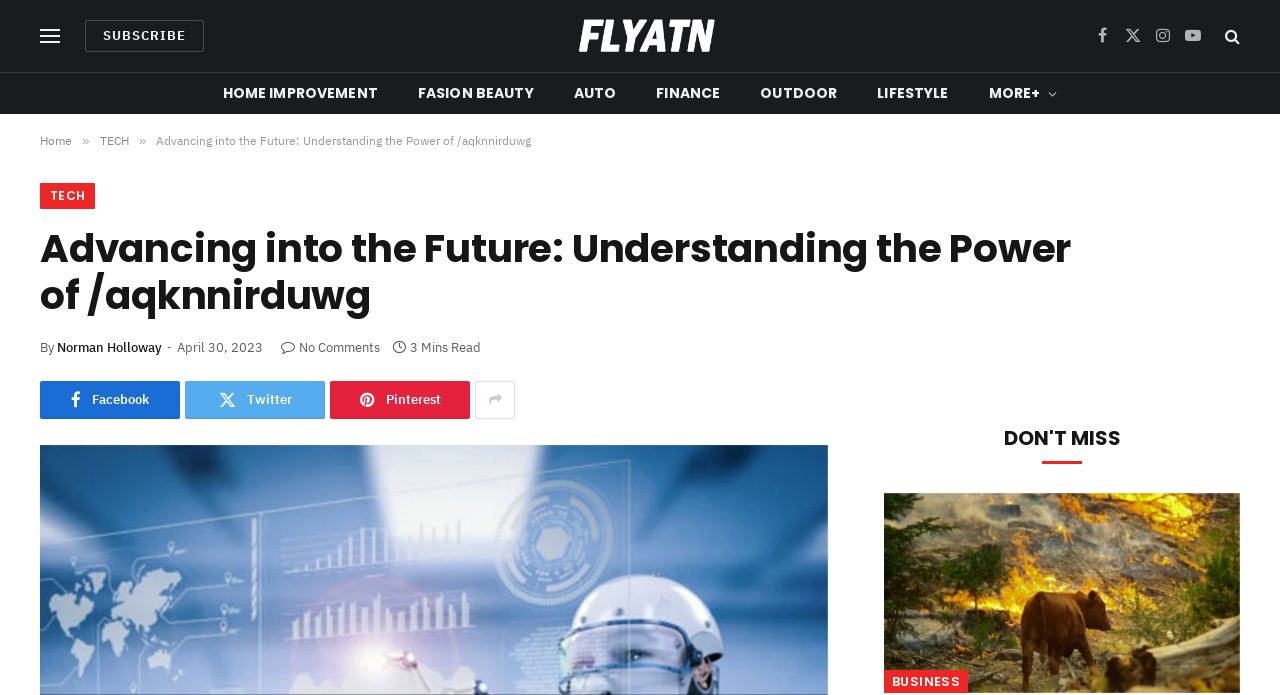What is the category of the article 'Protecting Wildlife Habitats During Wildfires'?
Using the visual information, respond with a single word or phrase.

DON'T MISS